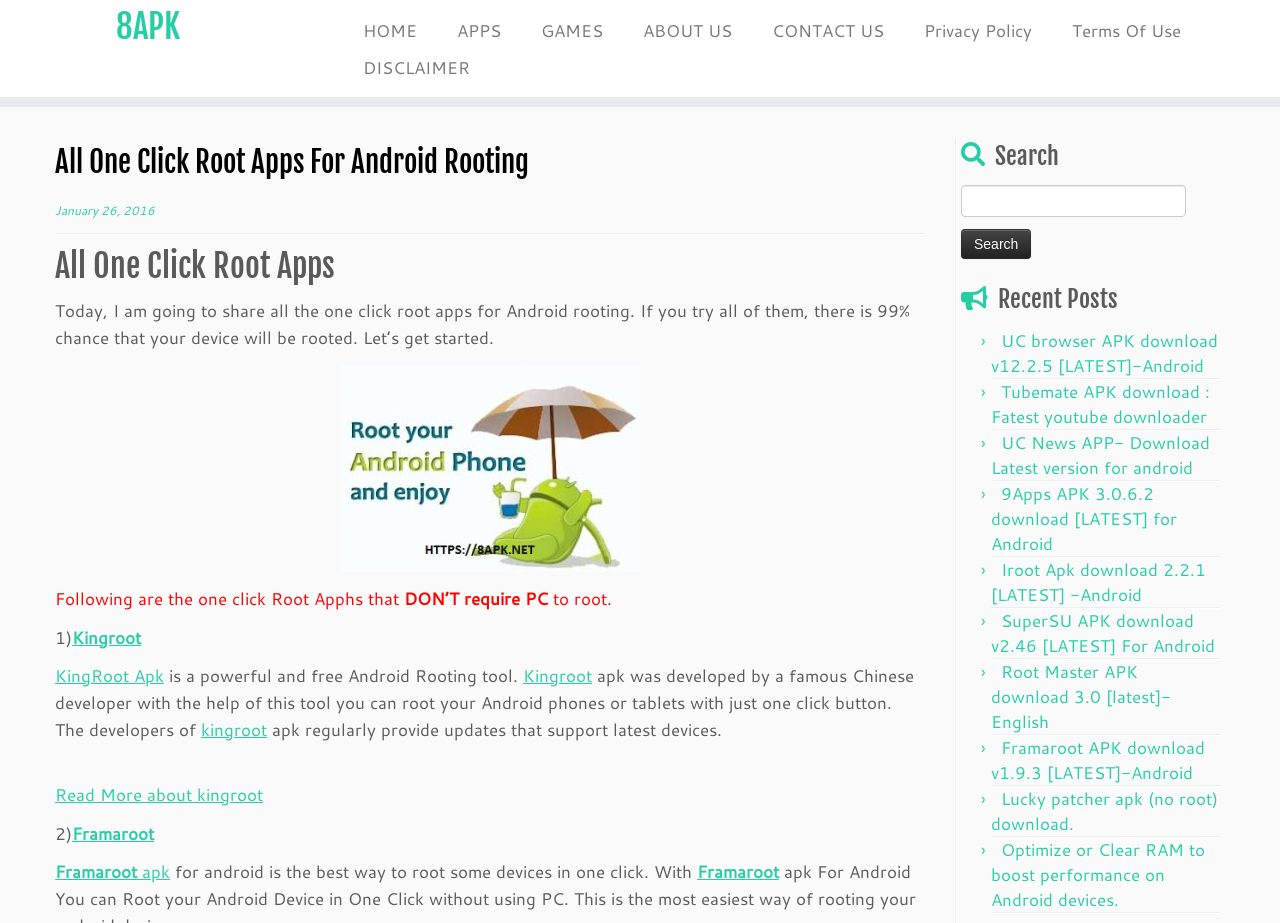Answer in one word or a short phrase: 
How many one-click root apps are listed on the webpage?

At least 2